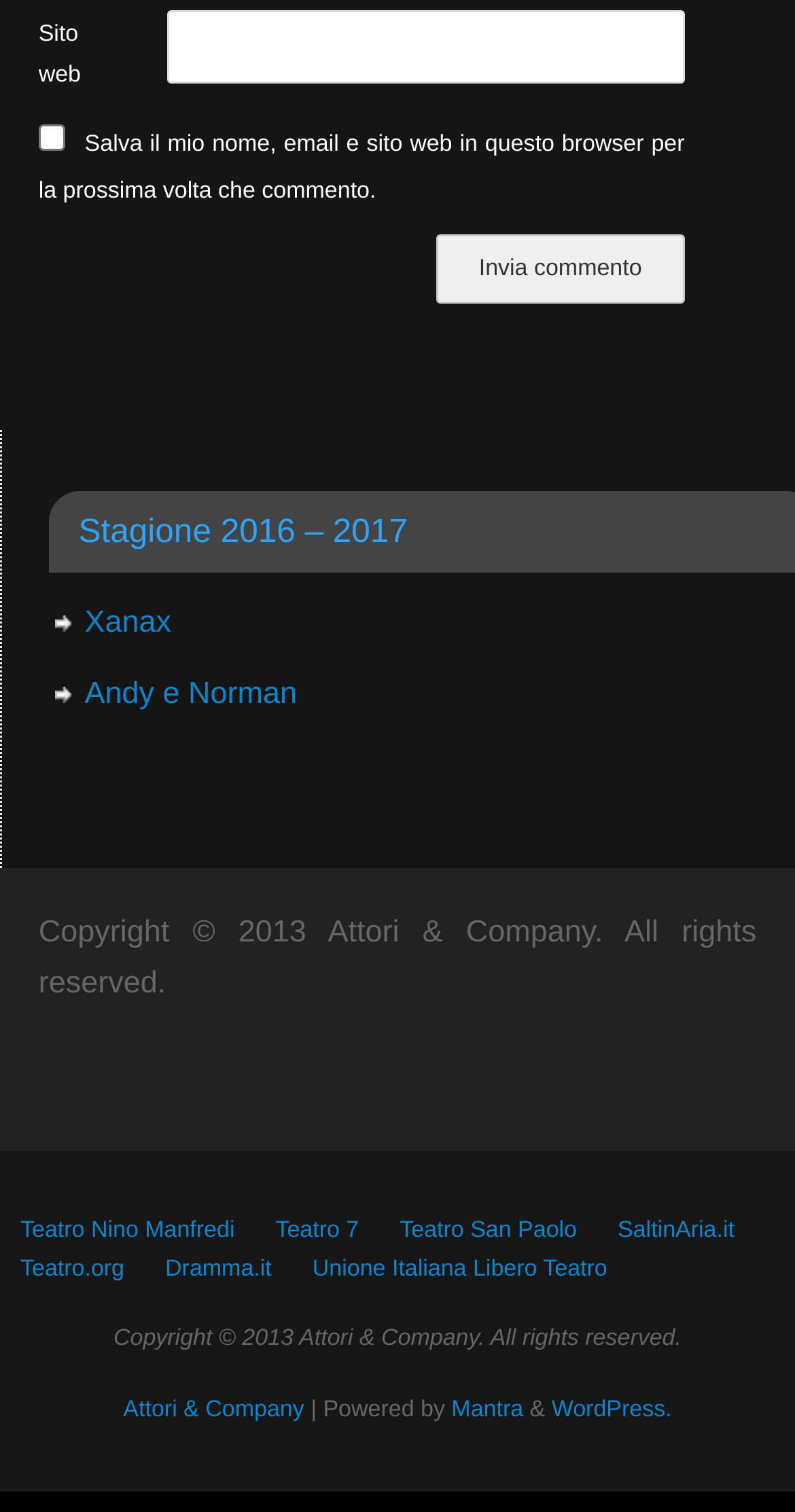Using the webpage screenshot and the element description Teatro 7, determine the bounding box coordinates. Specify the coordinates in the format (top-left x, top-left y, bottom-right x, bottom-right y) with values ranging from 0 to 1.

[0.347, 0.805, 0.452, 0.821]